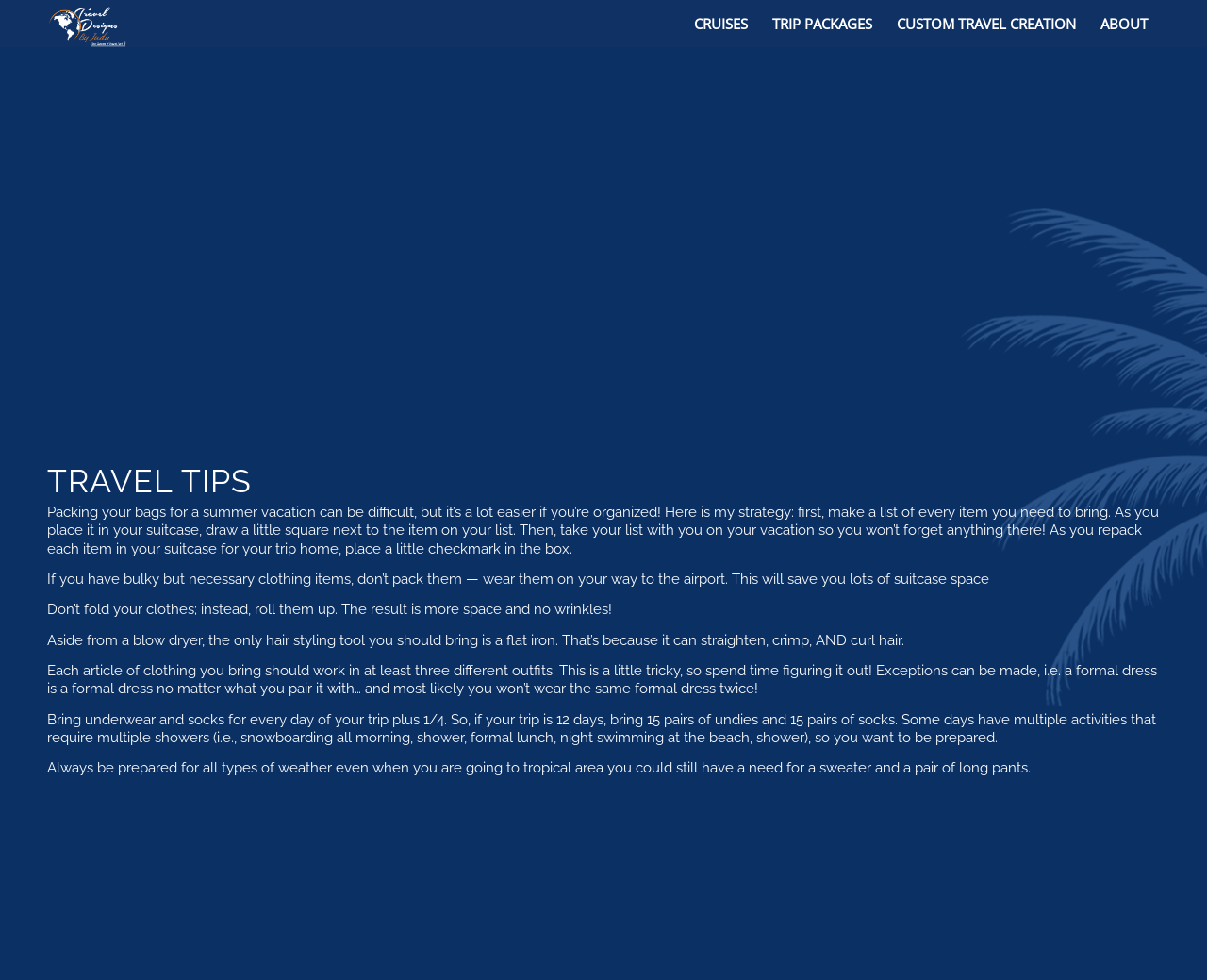Please give a succinct answer using a single word or phrase:
What is the purpose of making a list when packing for a trip?

To remember what to bring